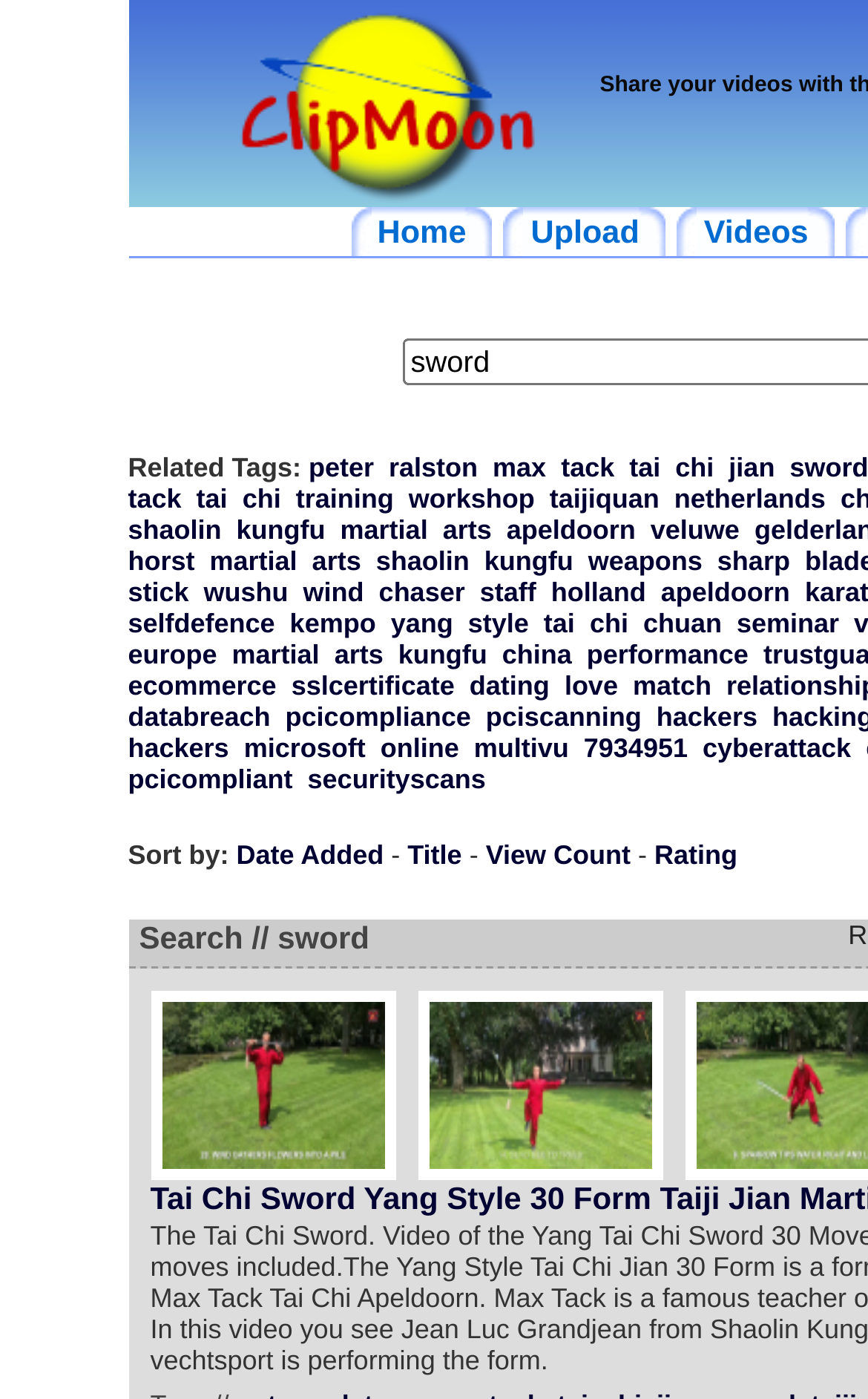Give a one-word or one-phrase response to the question: 
What is the first link on the top navigation bar?

Home